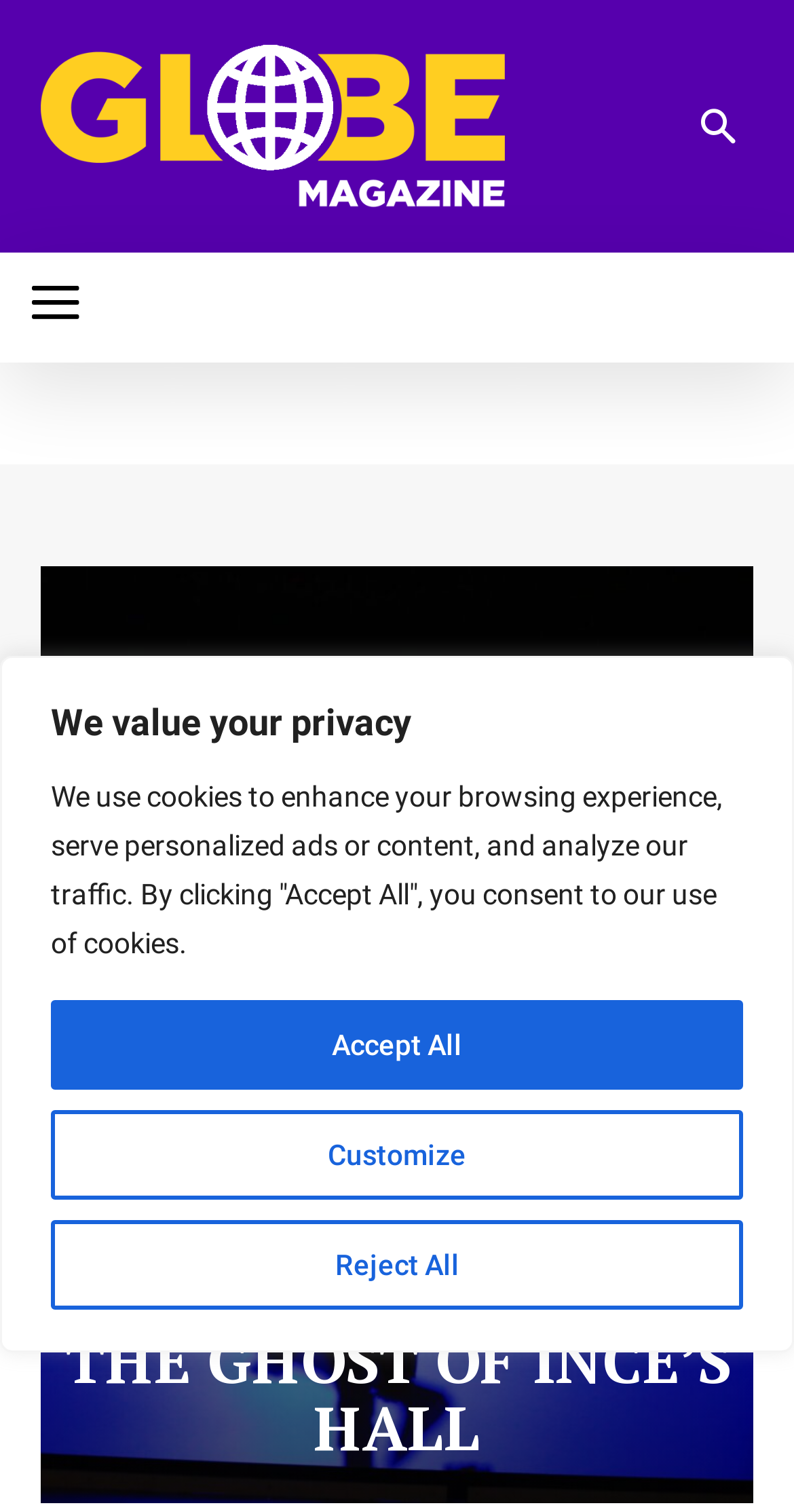How many buttons are there in the cookie consent section?
Using the image, provide a detailed and thorough answer to the question.

I counted the number of buttons in the cookie consent section by looking at the buttons 'Customize', 'Reject All', and 'Accept All' which are located at the top of the webpage, indicating that there are 3 buttons in total.